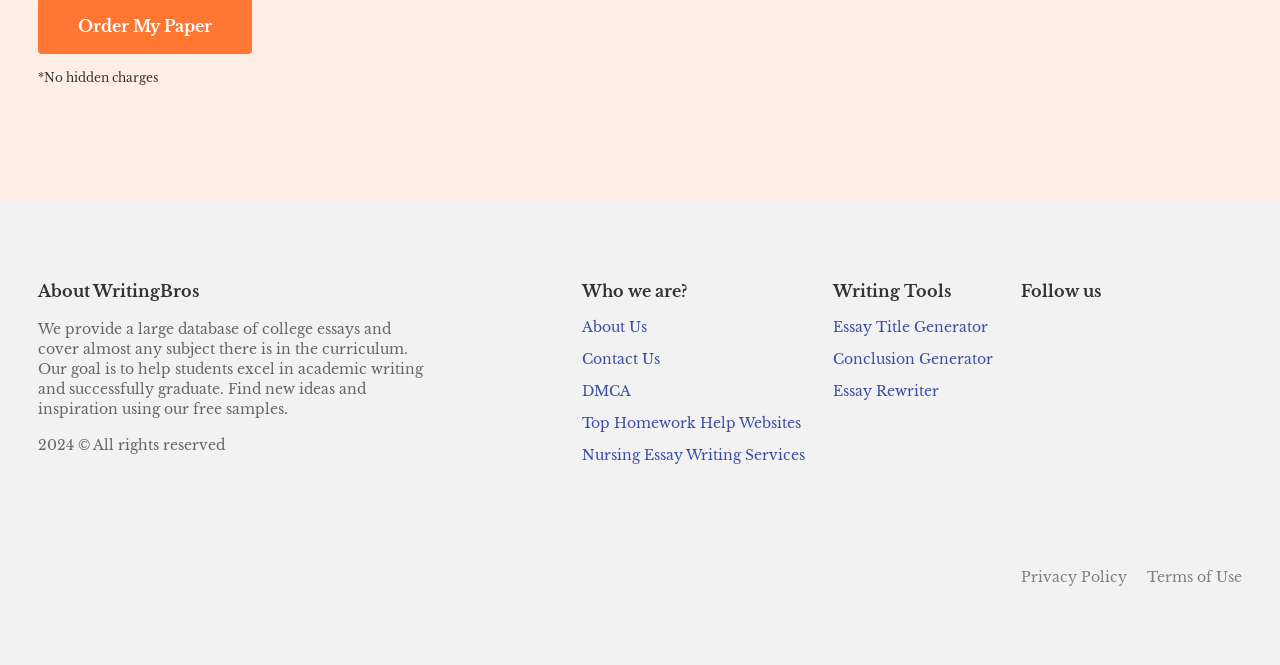Given the description "Blog", provide the bounding box coordinates of the corresponding UI element.

None